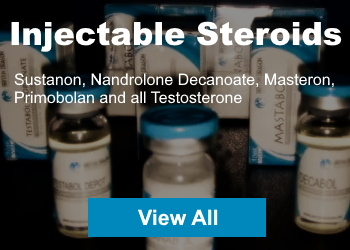Elaborate on all the elements present in the image.

The image prominently features various injectable steroids, showcased in glass vials, highlighting products such as Sustanon, Nandrolone Decanoate, Masteron, and Primobolan, along with a range of testosterone types. The background is slightly blurred, drawing attention to the labels on the vials, which include brand names and product information. Bold text at the top declares "Injectable Steroids," indicating the focus of the product offering. Below the vials, a button invites viewers to "View All," suggesting further options or a detailed catalog on injectable steroids available for purchase. The composition creates a striking visual that emphasizes the products for potential buyers in the fitness or bodybuilding community.